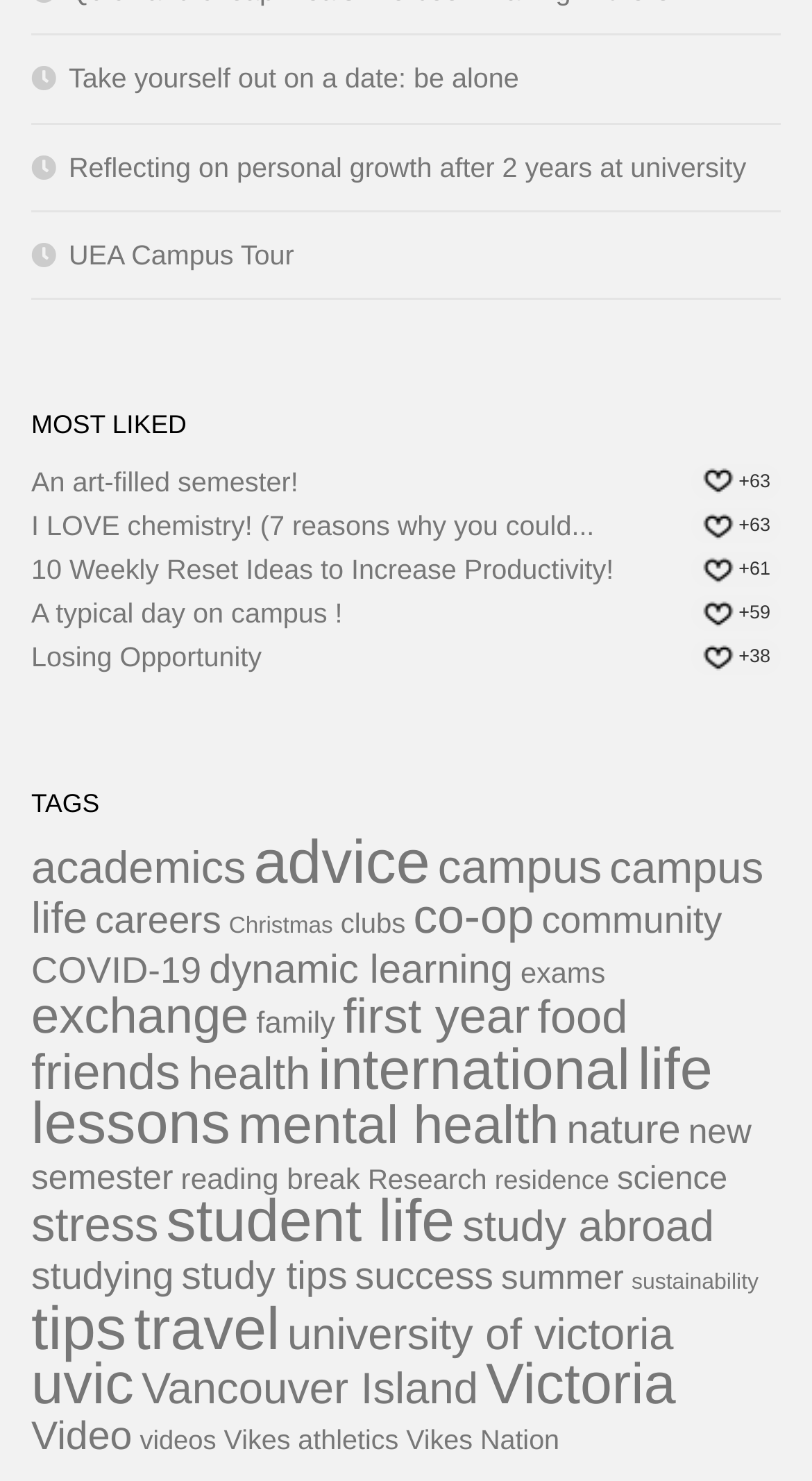Provide the bounding box coordinates for the area that should be clicked to complete the instruction: "Read 'An art-filled semester!' article".

[0.038, 0.315, 0.367, 0.336]